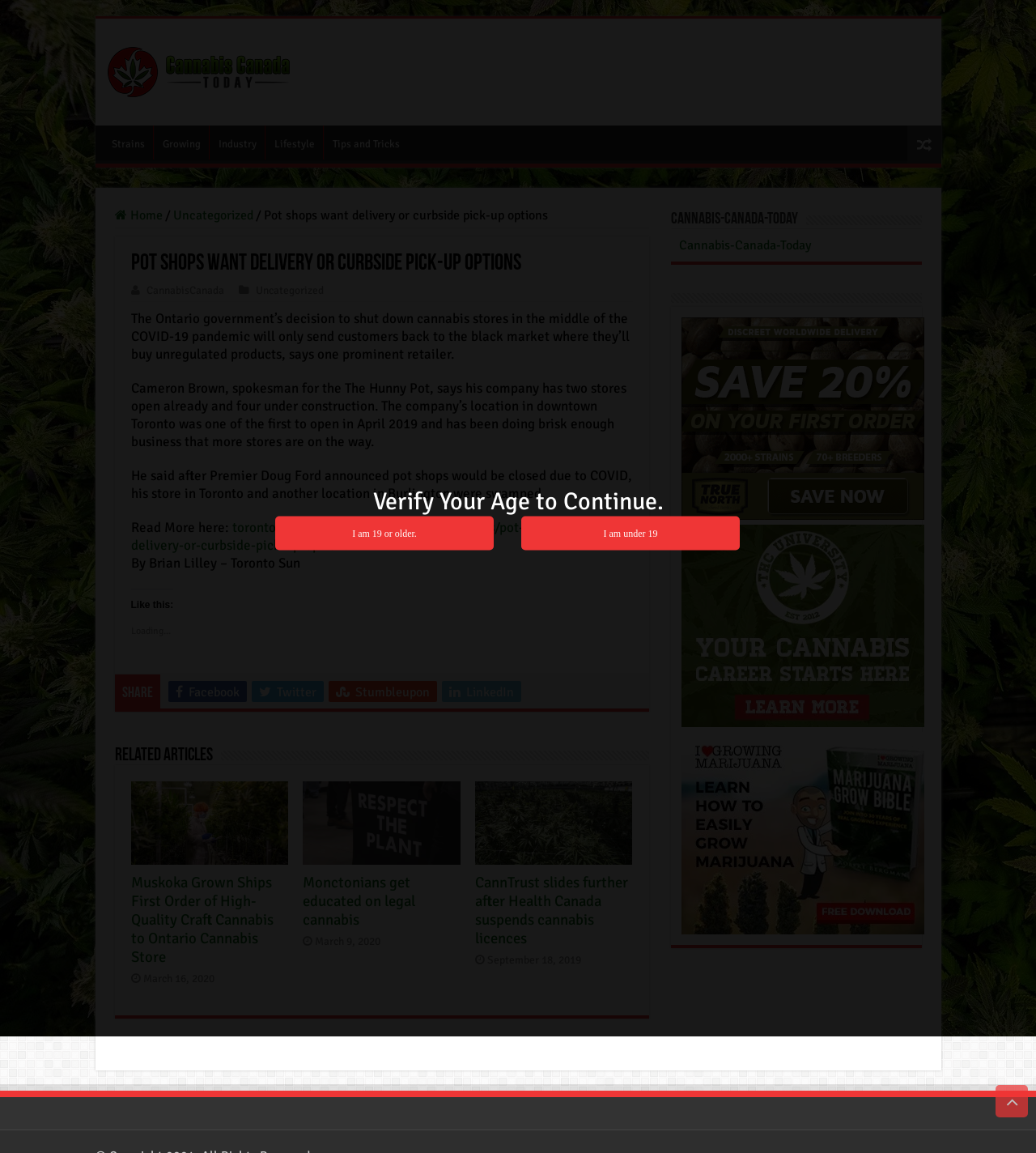Locate and extract the headline of this webpage.

Pot shops want delivery or curbside pick-up options